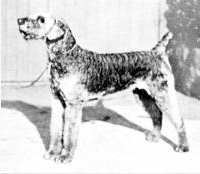Describe all the aspects of the image extensively.

This image features "Ch Millswyn Busy Bee," an exemplary Airedale Terrier bred by Mrs. Greta Florence, notable for her contributions to dog breeding in the early 20th century. The photograph captures Busy Bee in profile, displaying the breed's characteristic strong build and distinct coat texture. Airedales, often referred to as the "King of Terriers," are known for their versatility and intelligence, making them excellent companions and working dogs. The legacy of Millswyn Airedales, particularly under Greta Florence's breeding program, highlights the commitment to maintaining high standards in the breed.